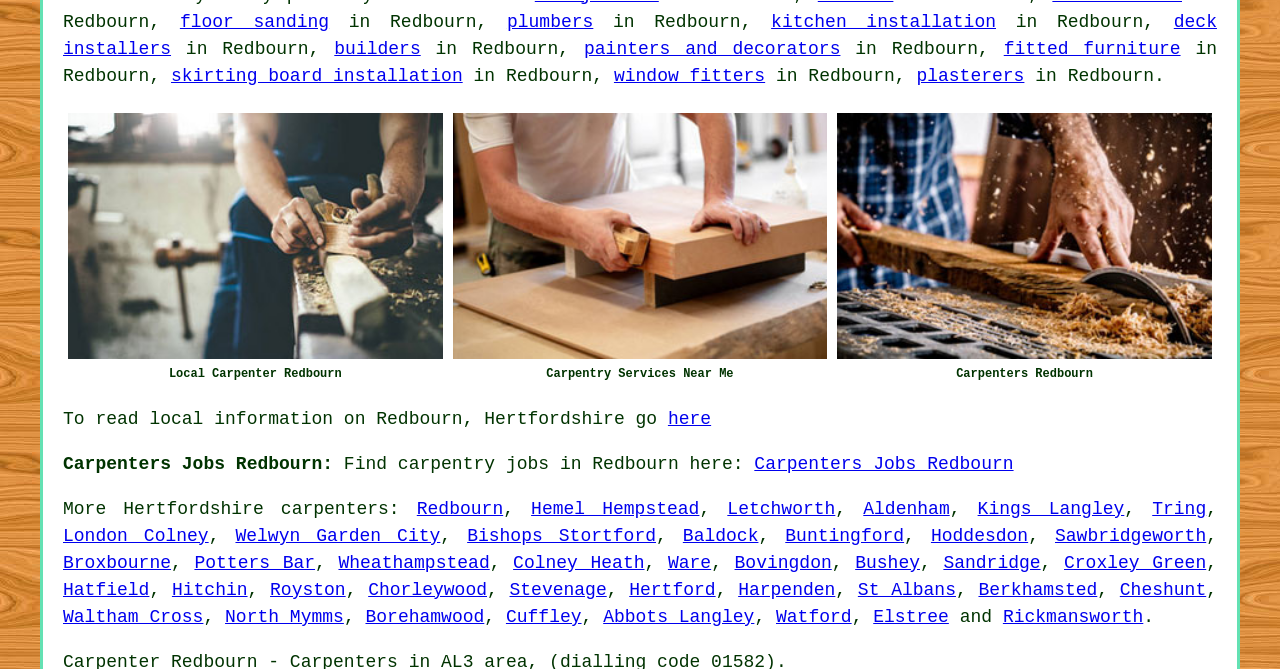Kindly determine the bounding box coordinates of the area that needs to be clicked to fulfill this instruction: "click on 'kitchen installation'".

[0.602, 0.017, 0.778, 0.047]